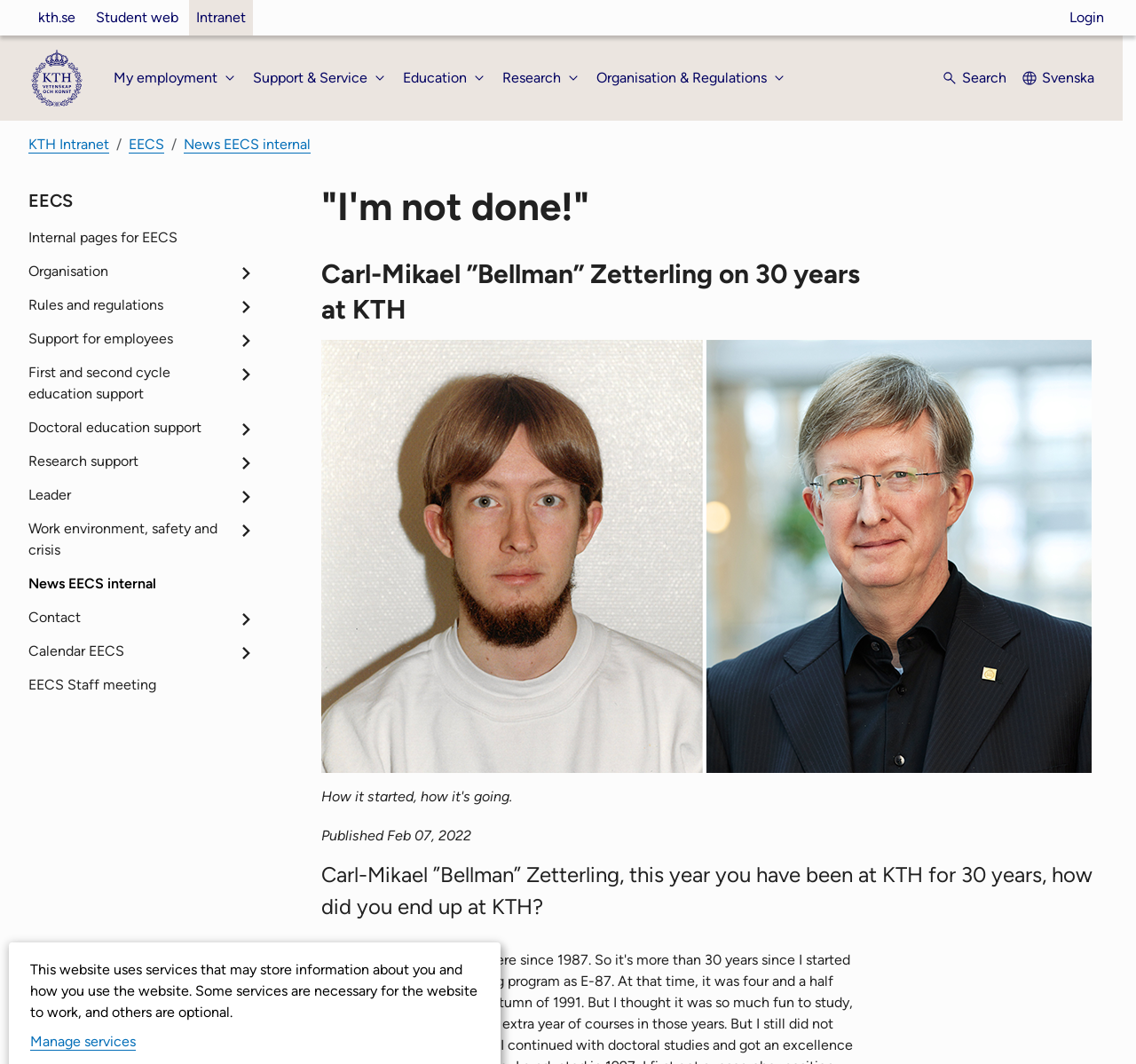Show the bounding box coordinates of the element that should be clicked to complete the task: "View EECS internal pages".

[0.025, 0.207, 0.22, 0.239]